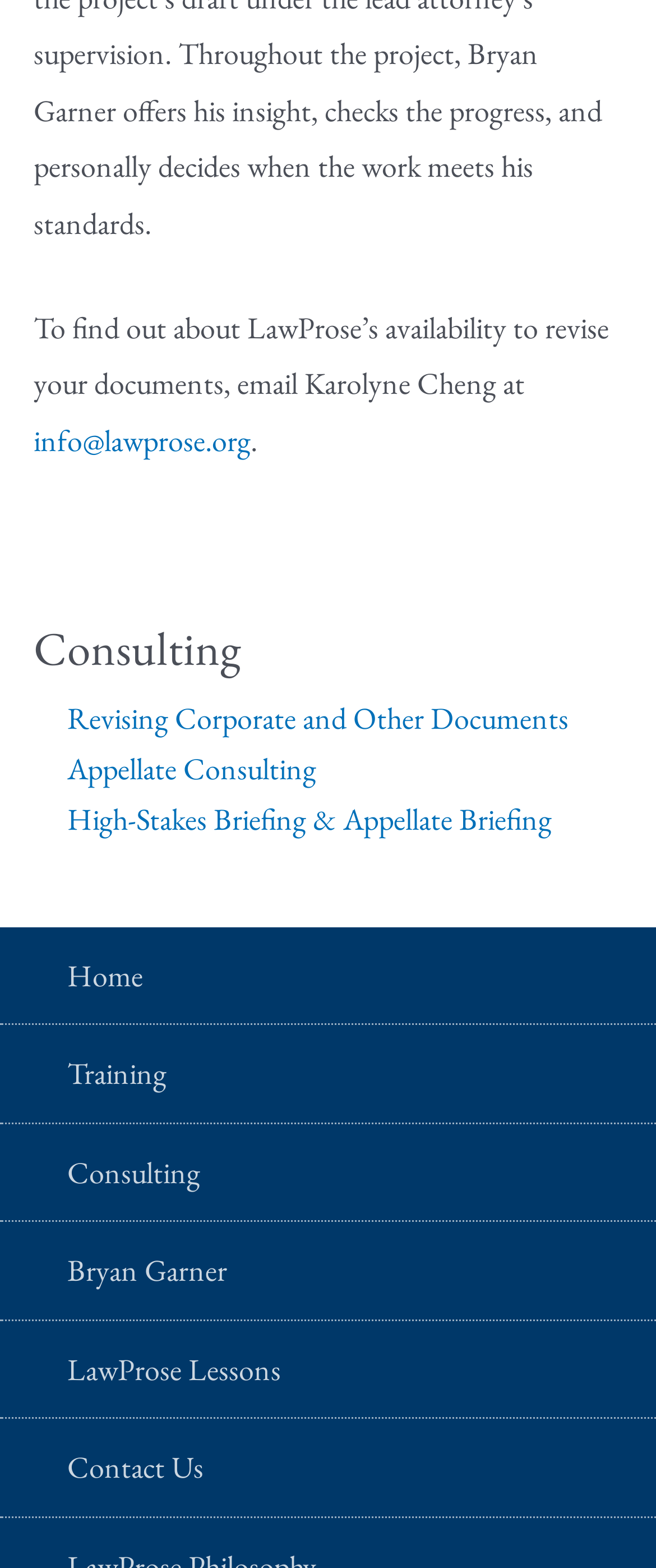Answer the question with a brief word or phrase:
What is the email address to contact for document revision?

info@lawprose.org